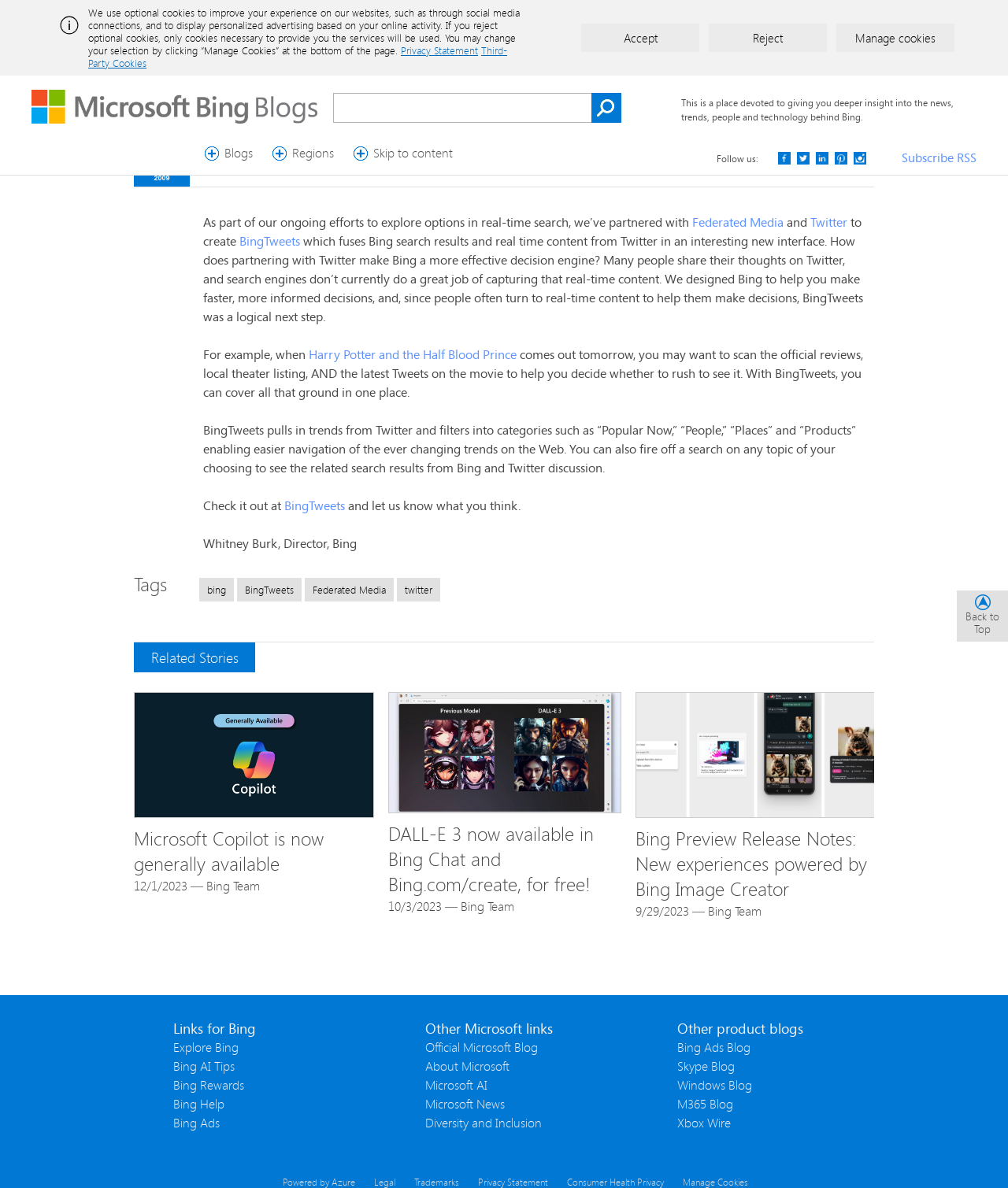Provide a one-word or one-phrase answer to the question:
How many links are there in the 'Related Stories' section?

3